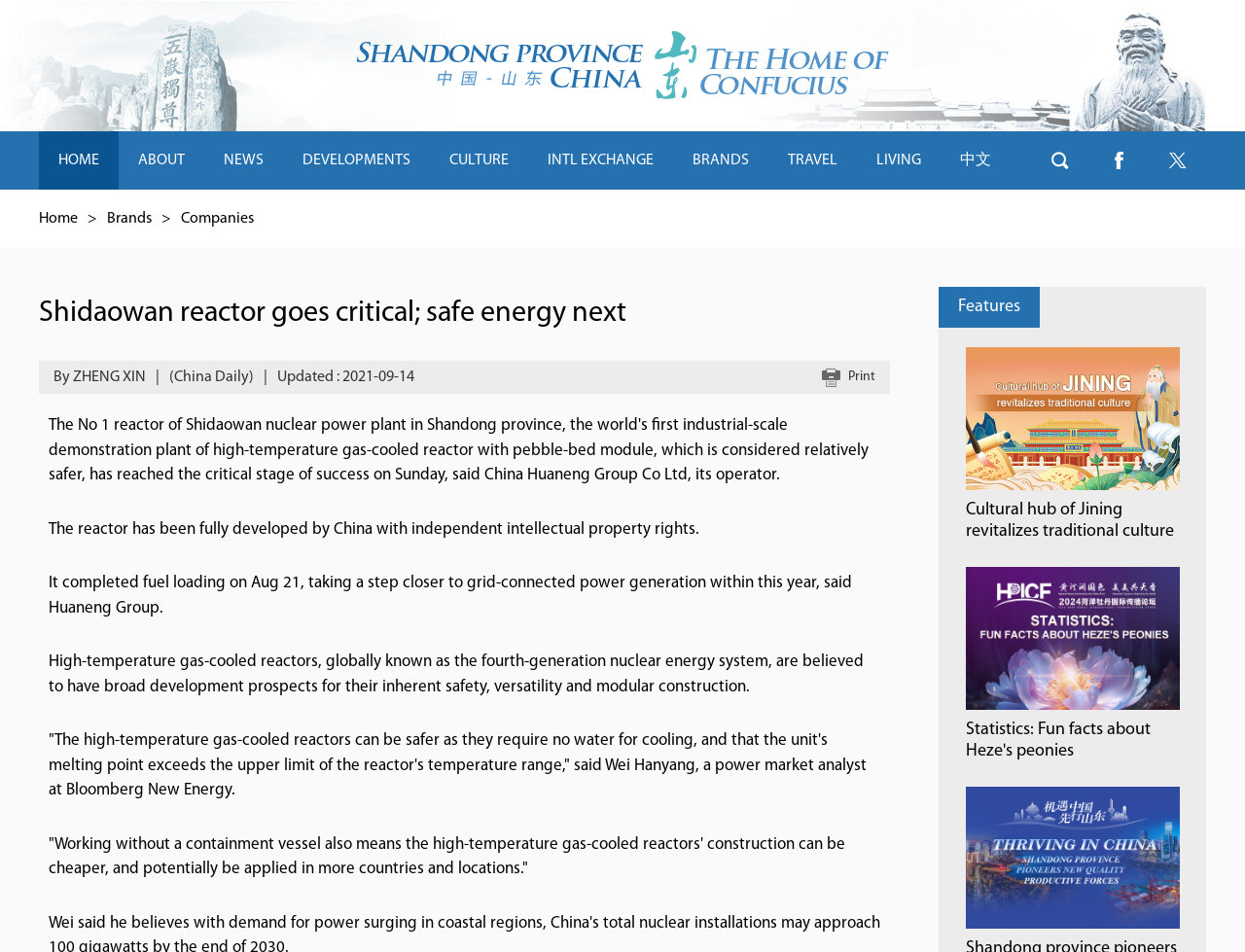Carefully examine the image and provide an in-depth answer to the question: What is the name of the company mentioned in the article?

The article mentions that the Shidaowan reactor has completed fuel loading on August 21, taking a step closer to grid-connected power generation within this year, according to Huaneng Group.